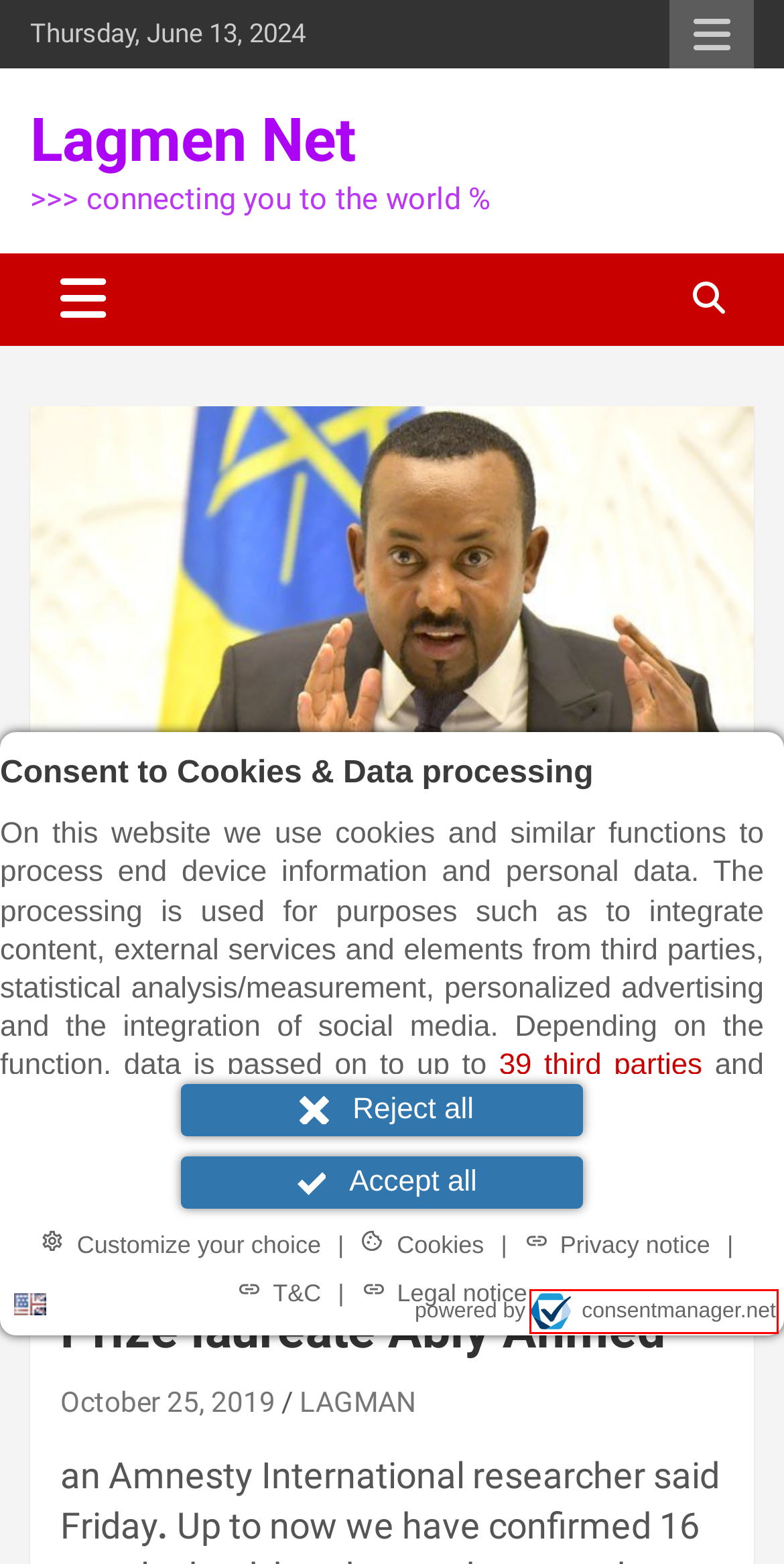Look at the screenshot of a webpage where a red bounding box surrounds a UI element. Your task is to select the best-matching webpage description for the new webpage after you click the element within the bounding box. The available options are:
A. Cookie banner from consentmanager
B. Leadership and management Archives | Lagmen Net
C. Government Archives | Lagmen Net
D. Lagmen Net | >>> connecting you to the world %
E. Privacy | Lagmen Net
F. Disclaimer | Lagmen Net
G. News Archives | Lagmen Net
H. LAGMAN, Author at Lagmen Net

A